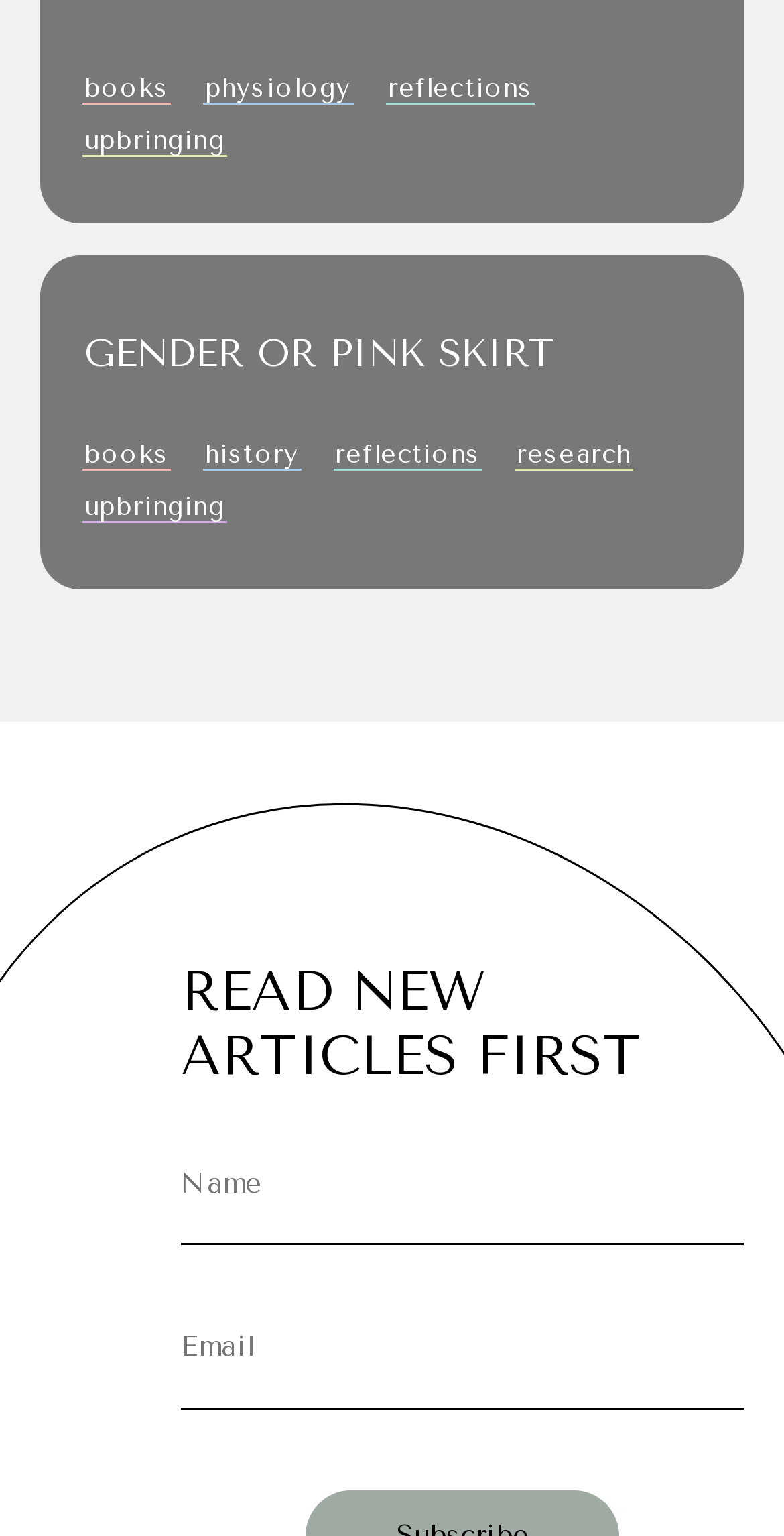What is the image description below the links?
Identify the answer in the screenshot and reply with a single word or phrase.

Nemo євробачення